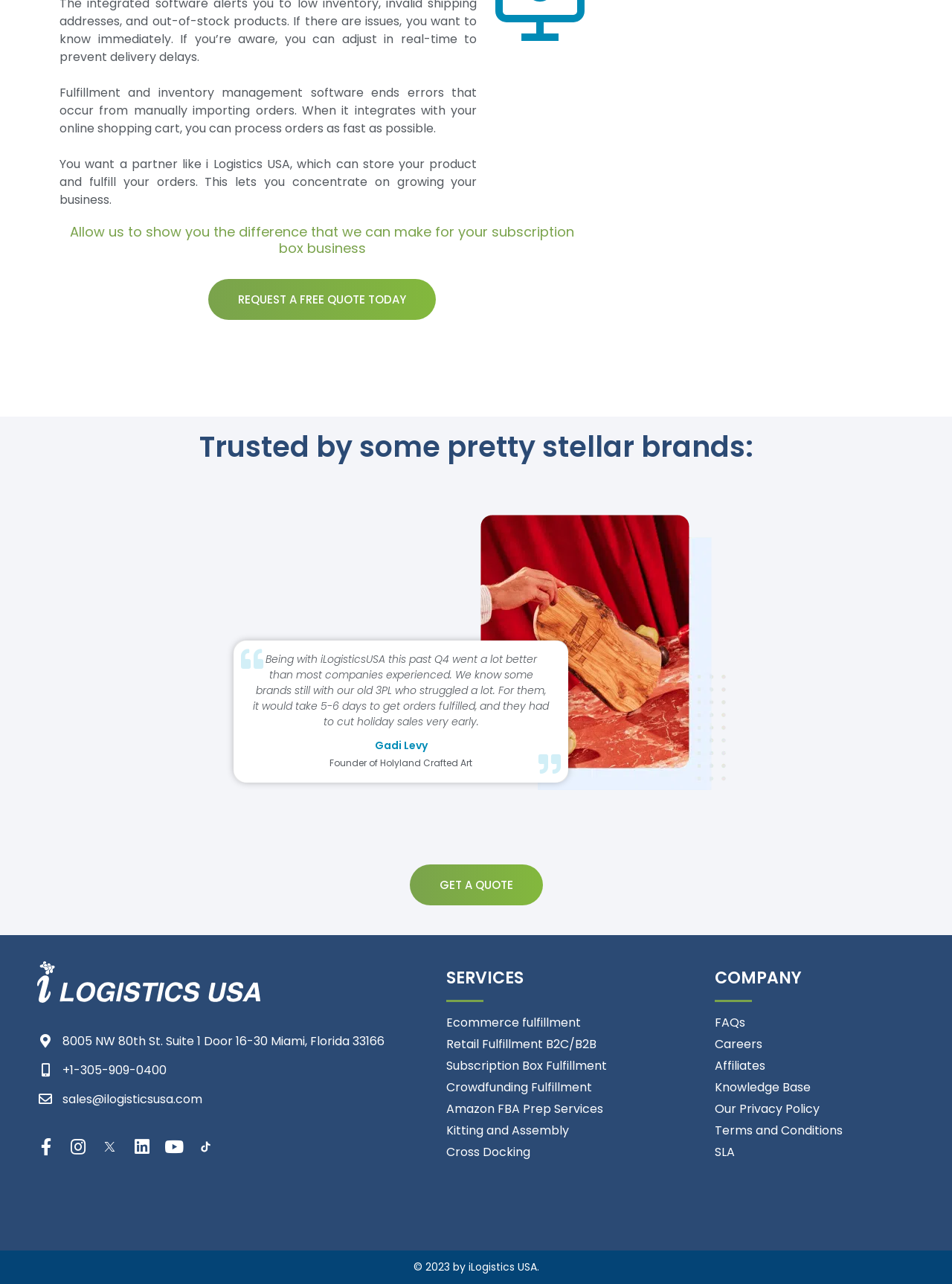What is the name of the company?
From the image, provide a succinct answer in one word or a short phrase.

iLogistics USA